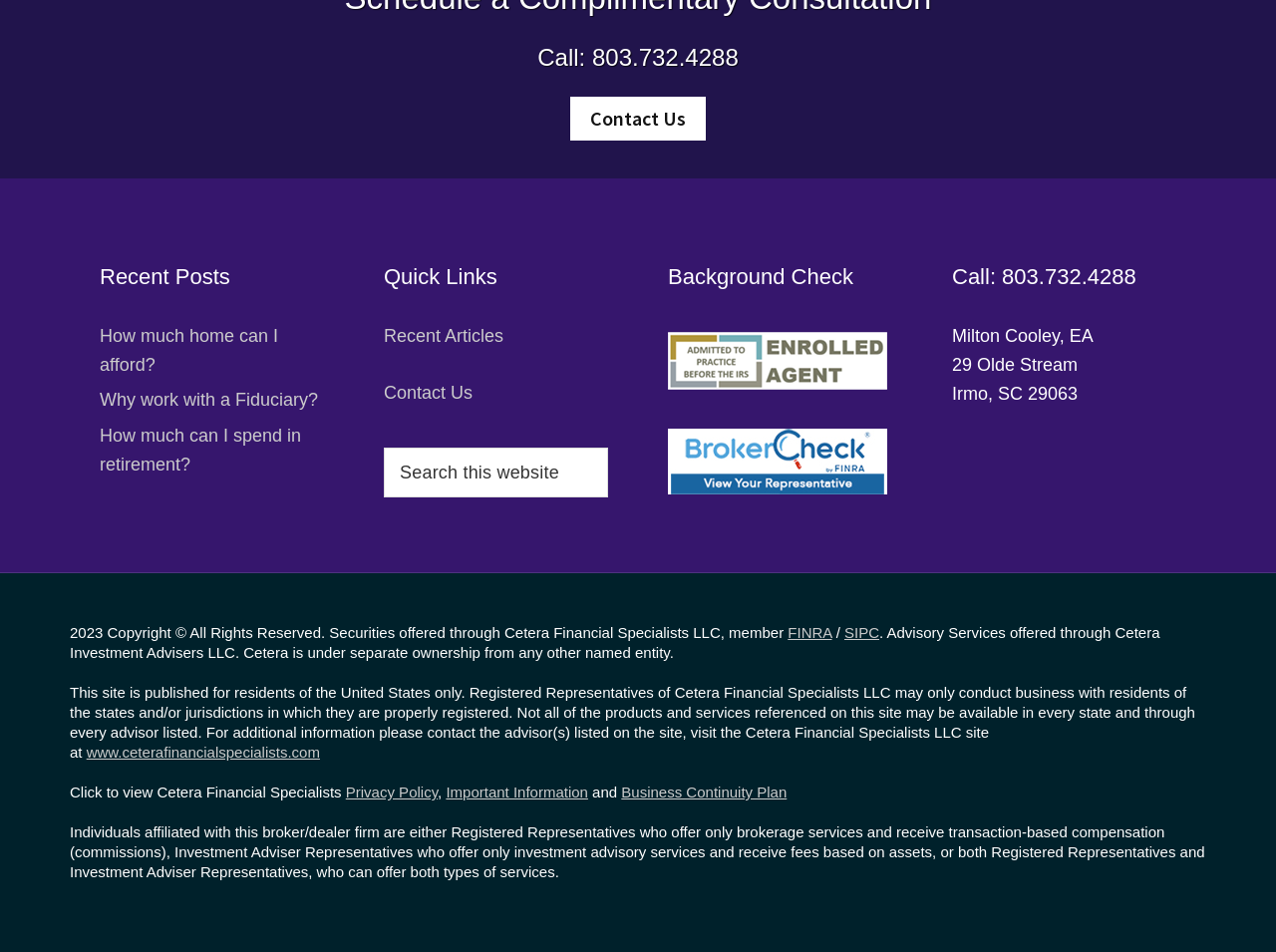Please identify the bounding box coordinates of the element on the webpage that should be clicked to follow this instruction: "Read recent posts". The bounding box coordinates should be given as four float numbers between 0 and 1, formatted as [left, top, right, bottom].

[0.078, 0.277, 0.254, 0.32]